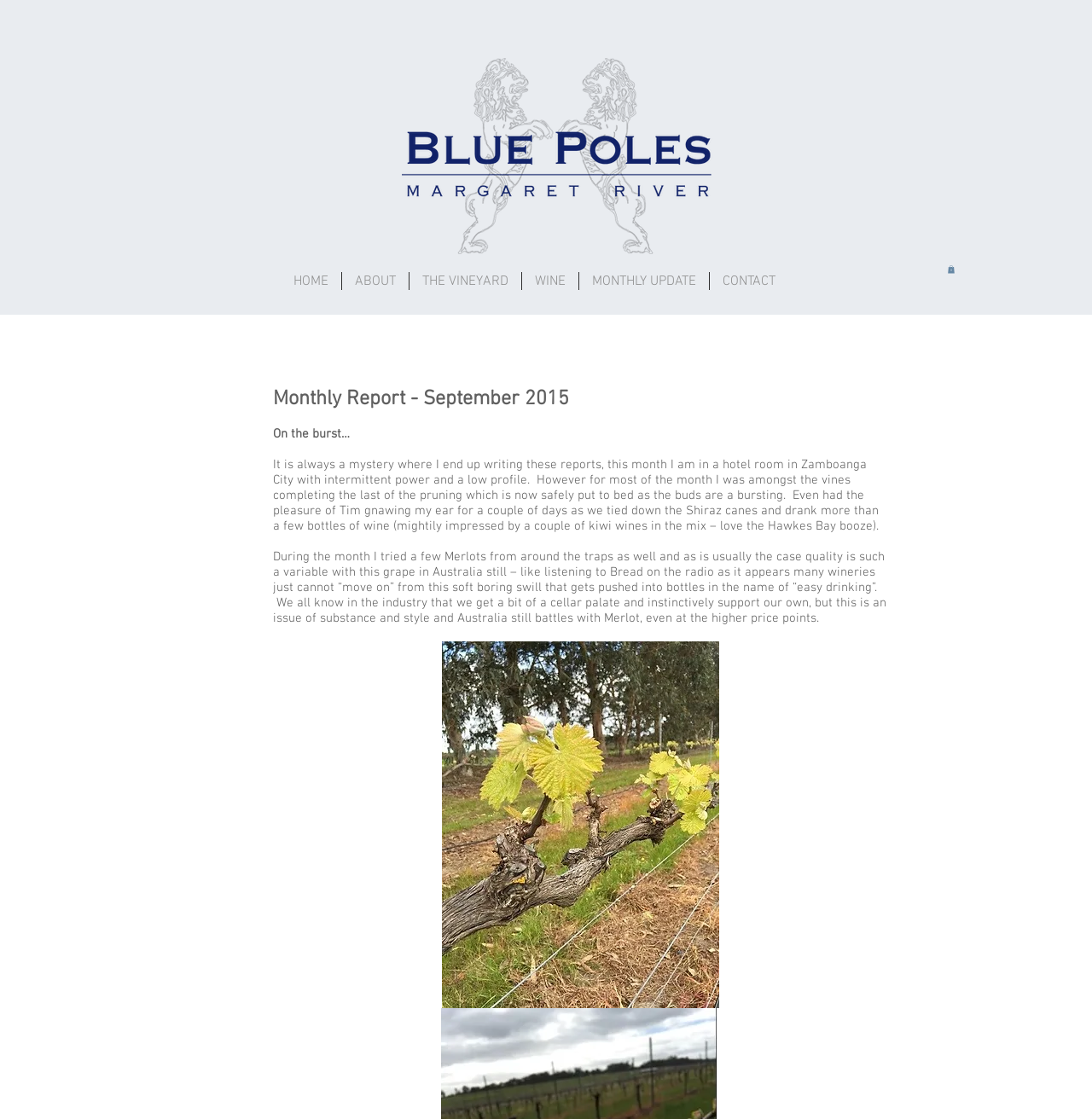Please determine and provide the text content of the webpage's heading.

Monthly Report - September 2015